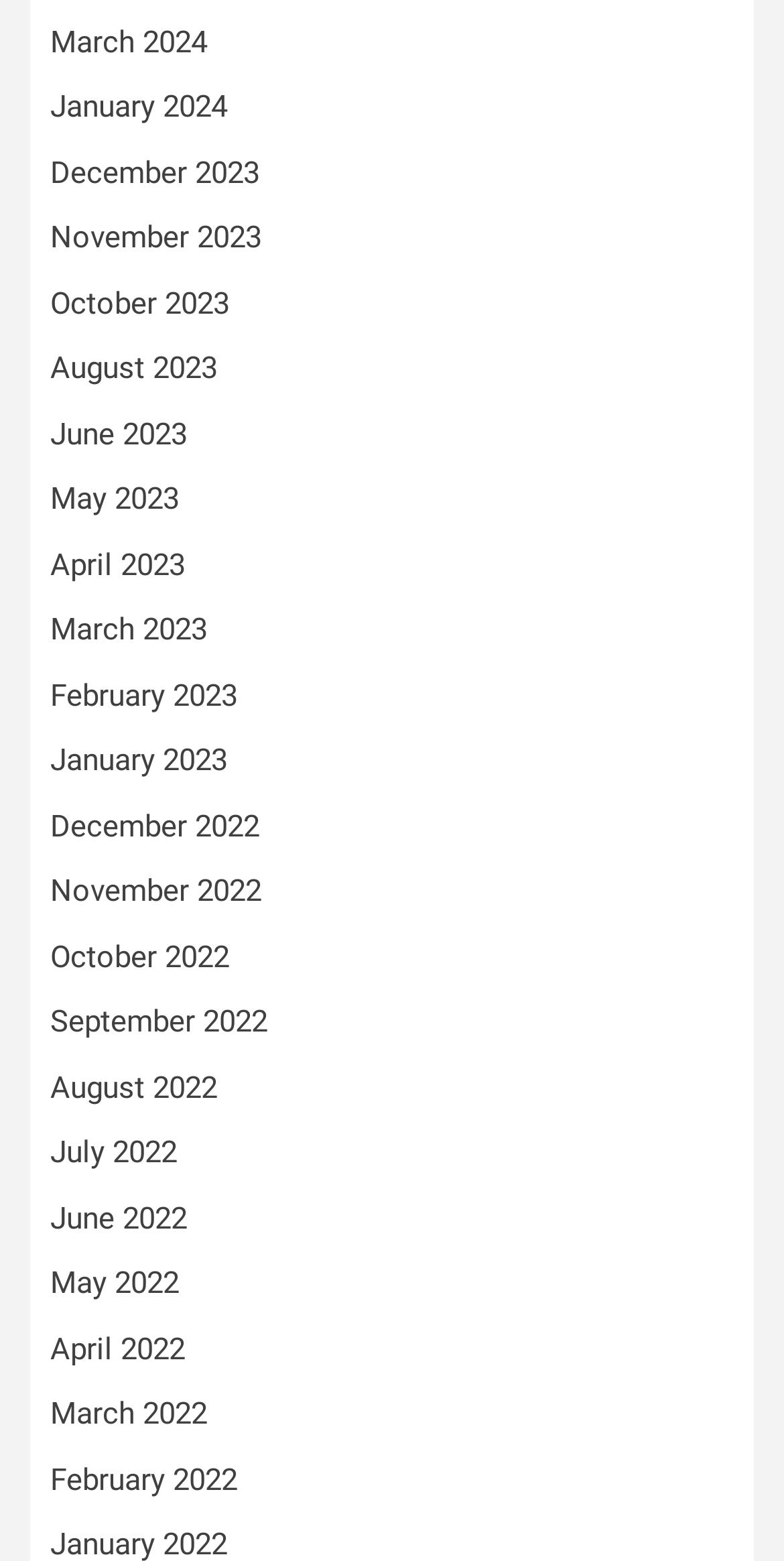Please provide a short answer using a single word or phrase for the question:
What is the earliest month listed?

December 2022